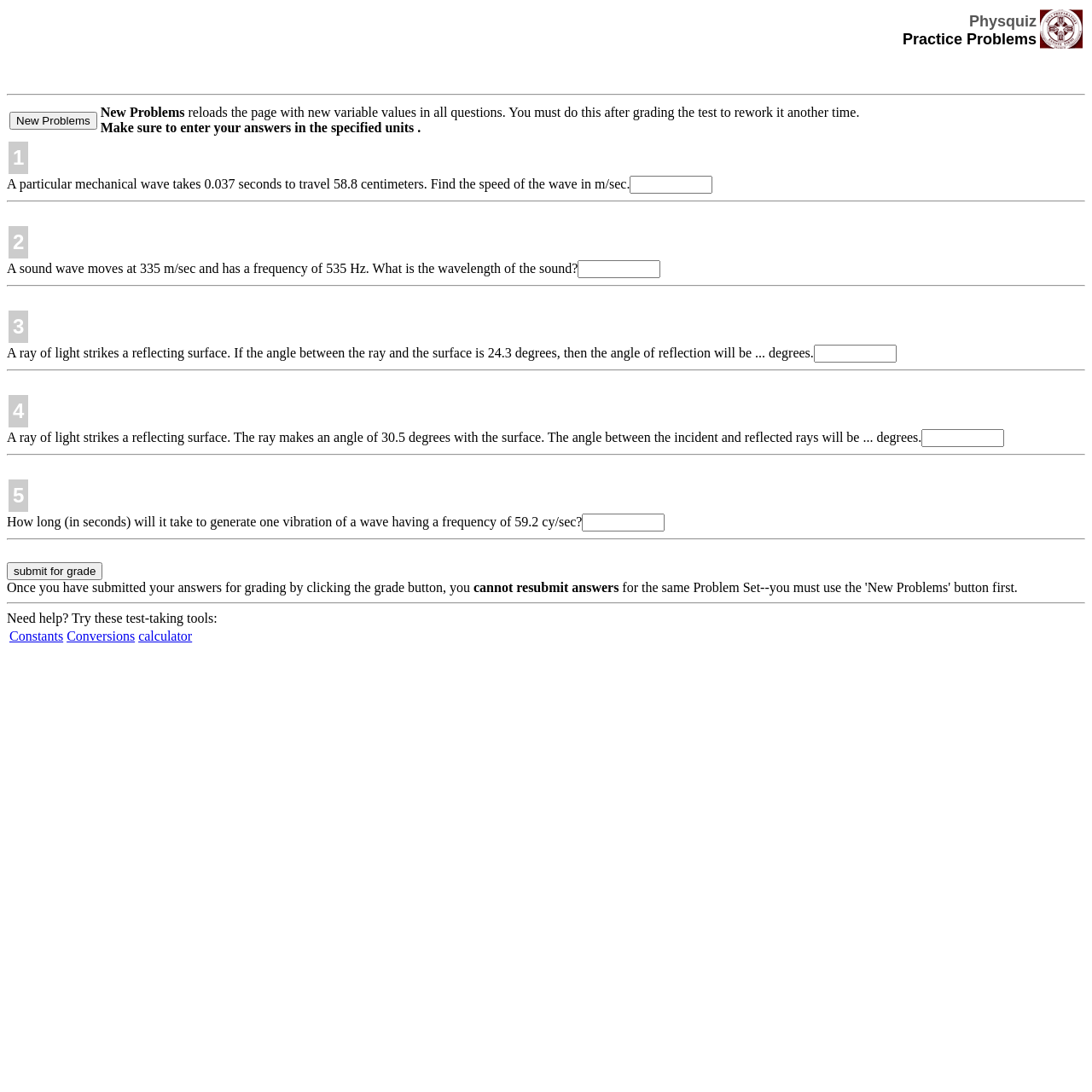Specify the bounding box coordinates of the area to click in order to follow the given instruction: "Click the calculator link."

[0.127, 0.576, 0.176, 0.589]